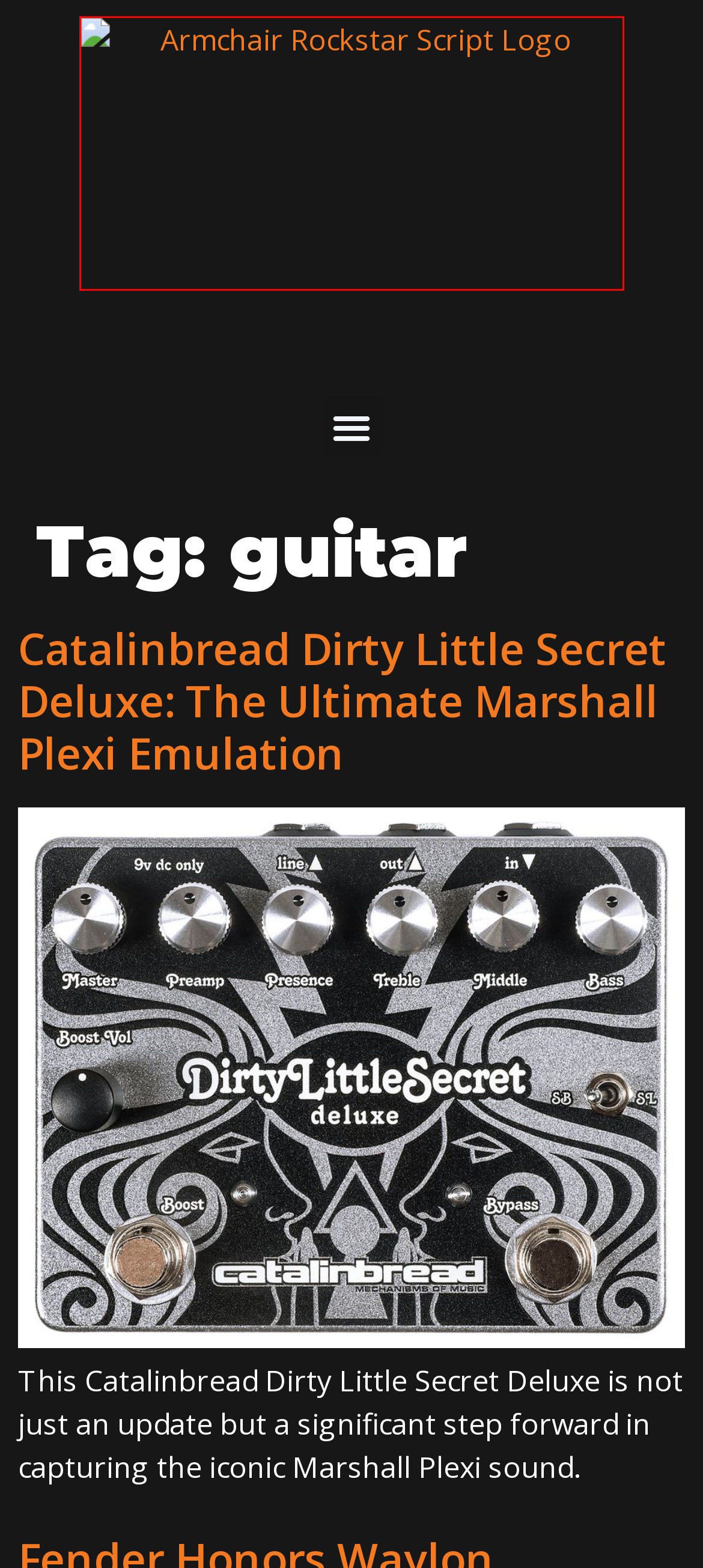Analyze the screenshot of a webpage that features a red rectangle bounding box. Pick the webpage description that best matches the new webpage you would see after clicking on the element within the red bounding box. Here are the candidates:
A. Catalinbread Dirty Little Secret Deluxe: Marshall Plexi Greatness
B. Armchair Rockstar
C. WATCH: Reverb Tells Us Where Broken Guitars Go
D. Guild Adds American-Made Standard Series Acoustic Guitars to Lineup
E. Martin Unveils Four New Guitars, Special John Mayer Editions
F. Top Beginner Guitar Starter Packs 2023
G. Gibson Custom Color Series Unveils New Les Paul Finishes
H. Sunn Amplifiers Set to Make a Comeback — Armchair Rockstar

B